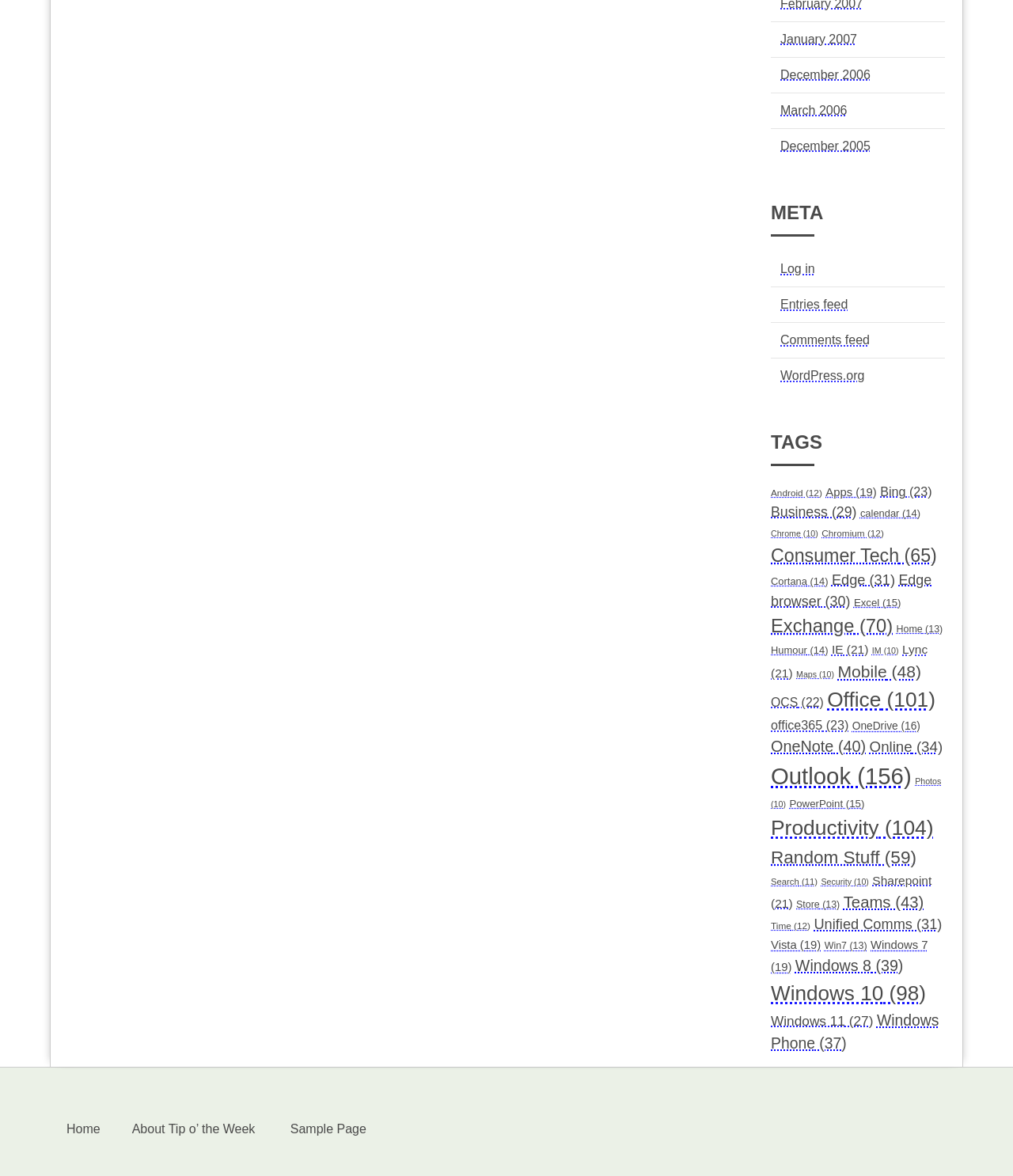How many items are in the 'Consumer Tech' tag?
Based on the image, give a concise answer in the form of a single word or short phrase.

65